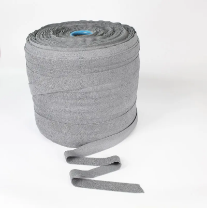What is the primary use of microfiber strips?
Based on the image, provide your answer in one word or phrase.

Cleaning